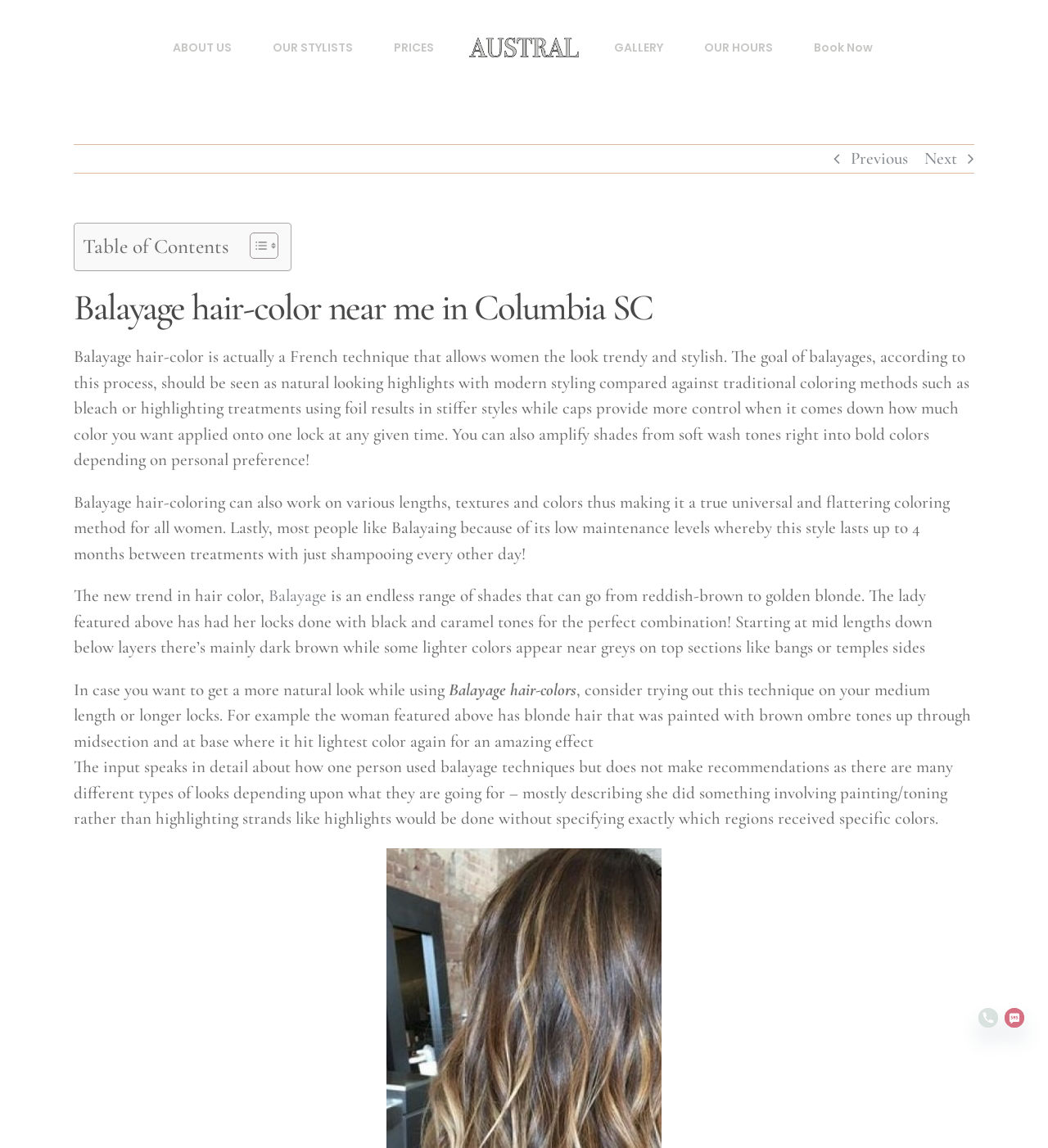Locate the primary headline on the webpage and provide its text.

Balayage hair-color near me in Columbia SC